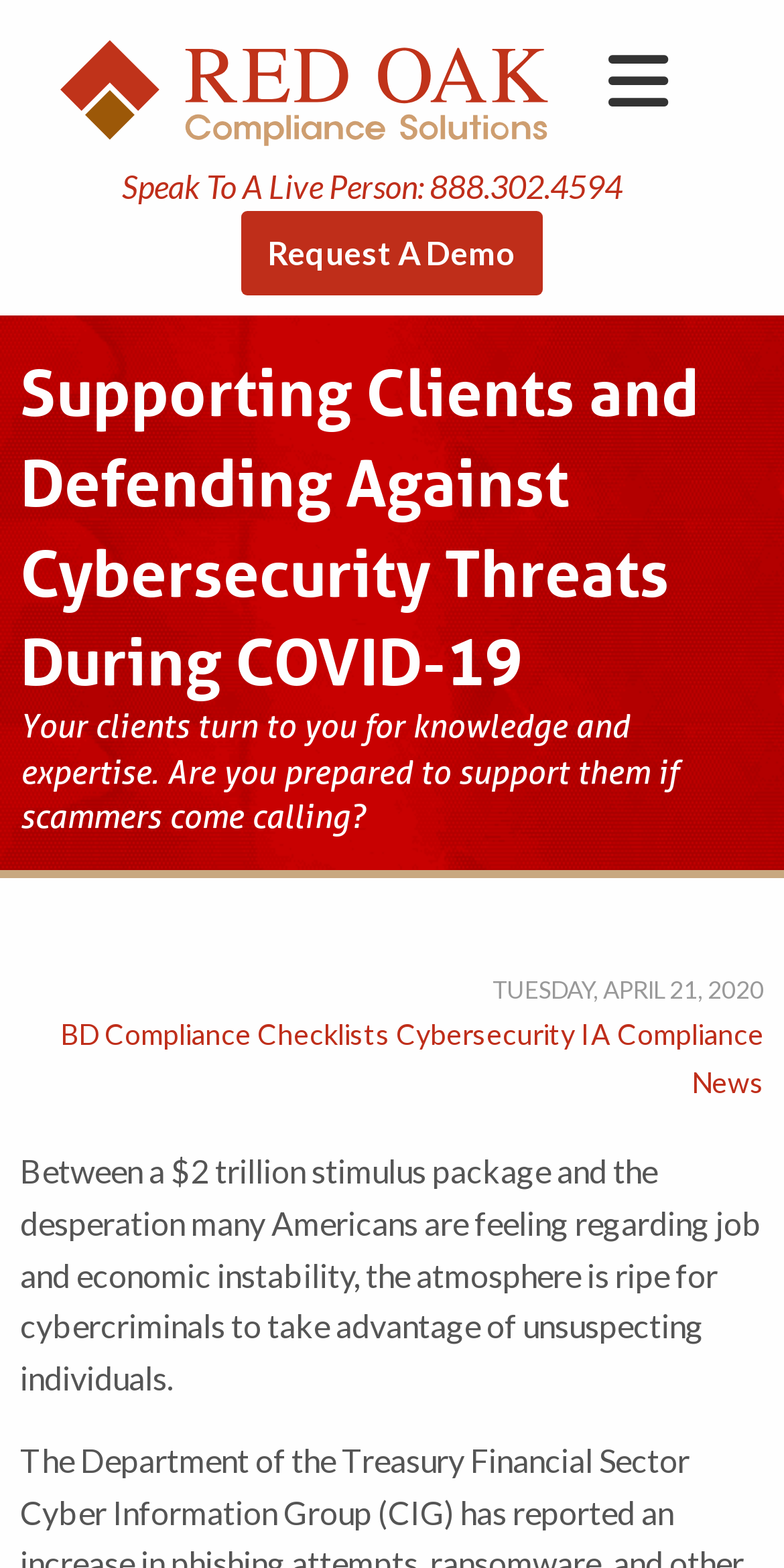What is the phone number to speak to a live person?
Based on the image content, provide your answer in one word or a short phrase.

888.302.4594